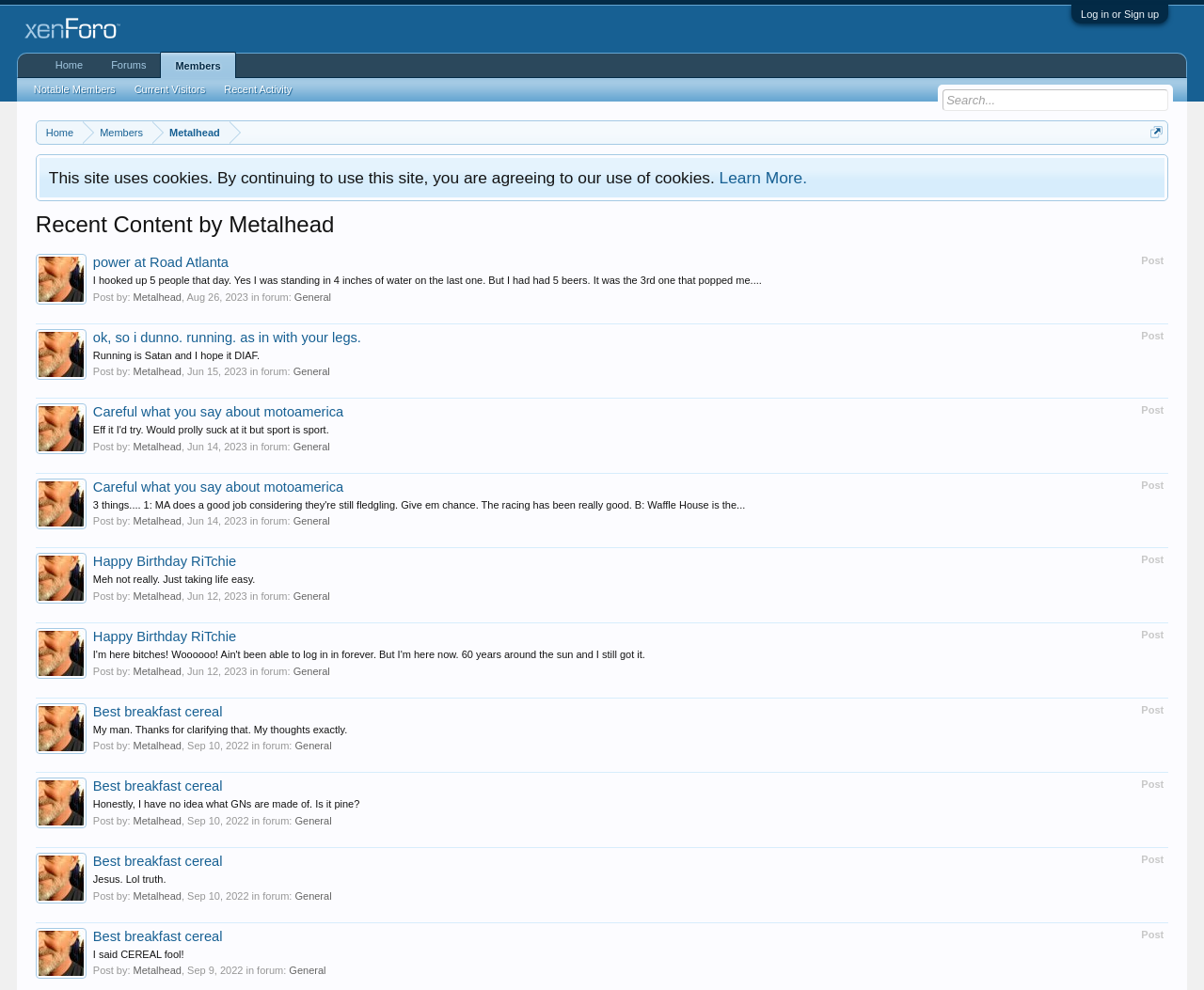Locate the bounding box of the UI element defined by this description: "#2555". The coordinates should be given as four float numbers between 0 and 1, formatted as [left, top, right, bottom].

None